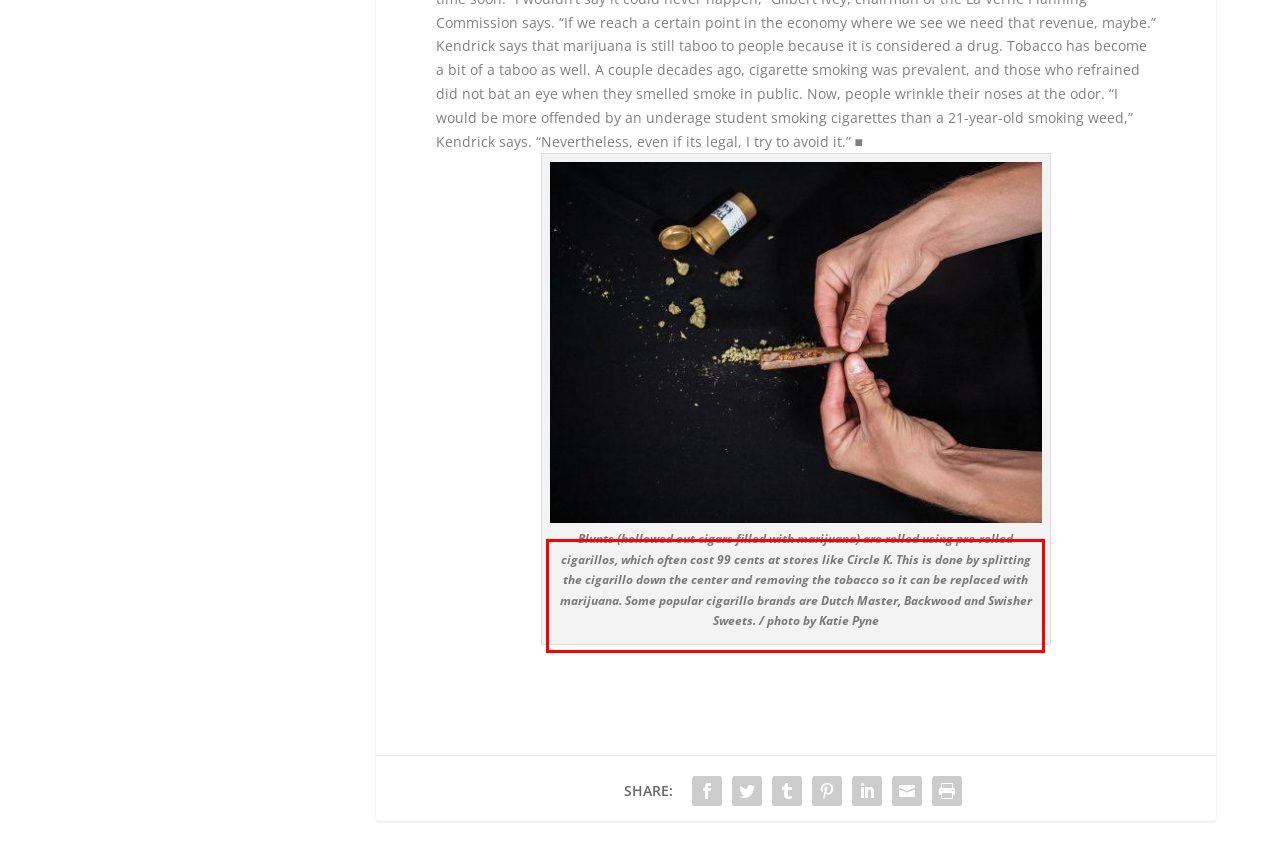Please identify the text within the red rectangular bounding box in the provided webpage screenshot.

Blunts (hollowed out cigars filled with marijuana) are rolled using pre-rolled cigarillos, which often cost 99 cents at stores like Circle K. This is done by splitting the cigarillo down the center and removing the tobacco so it can be replaced with marijuana. Some popular cigarillo brands are Dutch Master, Backwood and Swisher Sweets. / photo by Katie Pyne